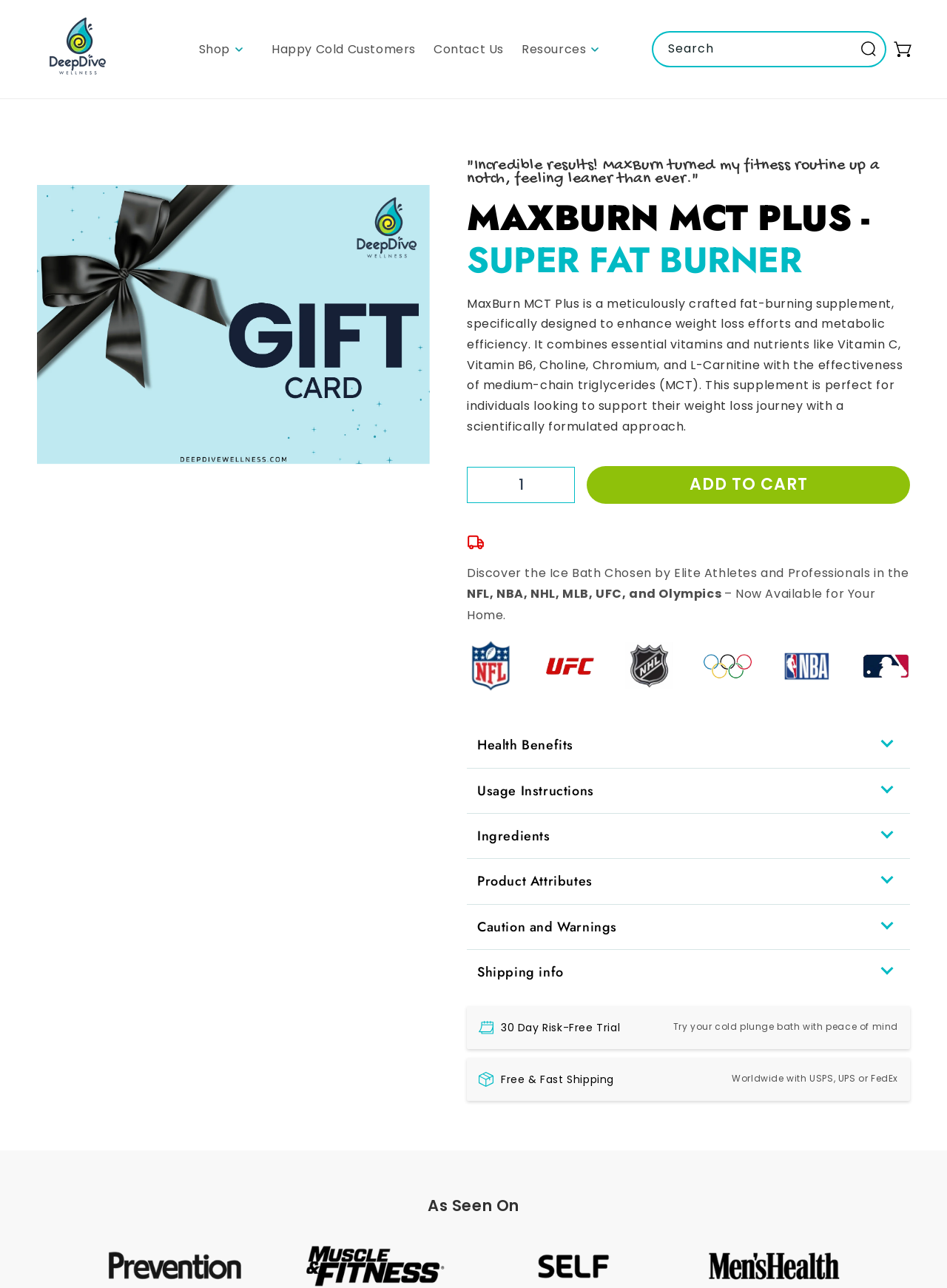Write an extensive caption that covers every aspect of the webpage.

The webpage is about the Deep Dive Wellness Gift Card, which is a present for those exploring a new path to health and balance. At the top left, there is a link to "Deep Dive Wellness" with an accompanying image. Below this, there are three links: "Happy Cold Customers", "Contact Us", and a disclosure triangle for "Resources". 

To the right of these links, there is a search dialog with a combobox and a search button, accompanied by a small image. Next to the search dialog, there is a link to "Cart" with an image of a shopping cart.

The main content of the page is divided into sections. The first section features a customer testimonial and a heading for "MAXBURN MCT PLUS - SUPER FAT BURNER", a fat-burning supplement. Below this, there is a detailed description of the supplement and its benefits.

The next section compares the standard ⅓ vs ½ premium chiller, with a button to "See comparison" and a spinbutton to select a quantity. There is also a prominent "ADD TO CART" button.

Below this, there is an image and a heading that mentions the Ice Bath Chosen by Elite Athletes and Professionals in various sports leagues. The text also mentions that it is now available for home use.

The following section has several links to different topics, including "Health Benefits", "Usage Instructions", "Ingredients", "Product Attributes", "Caution and Warnings", and "Shipping info". 

At the bottom of the page, there are two sections with headings: "30 Day Risk-Free Trial" and "Free & Fast Shipping". Each section has a brief description and an image. Finally, there is a heading "As Seen On" at the very bottom of the page.